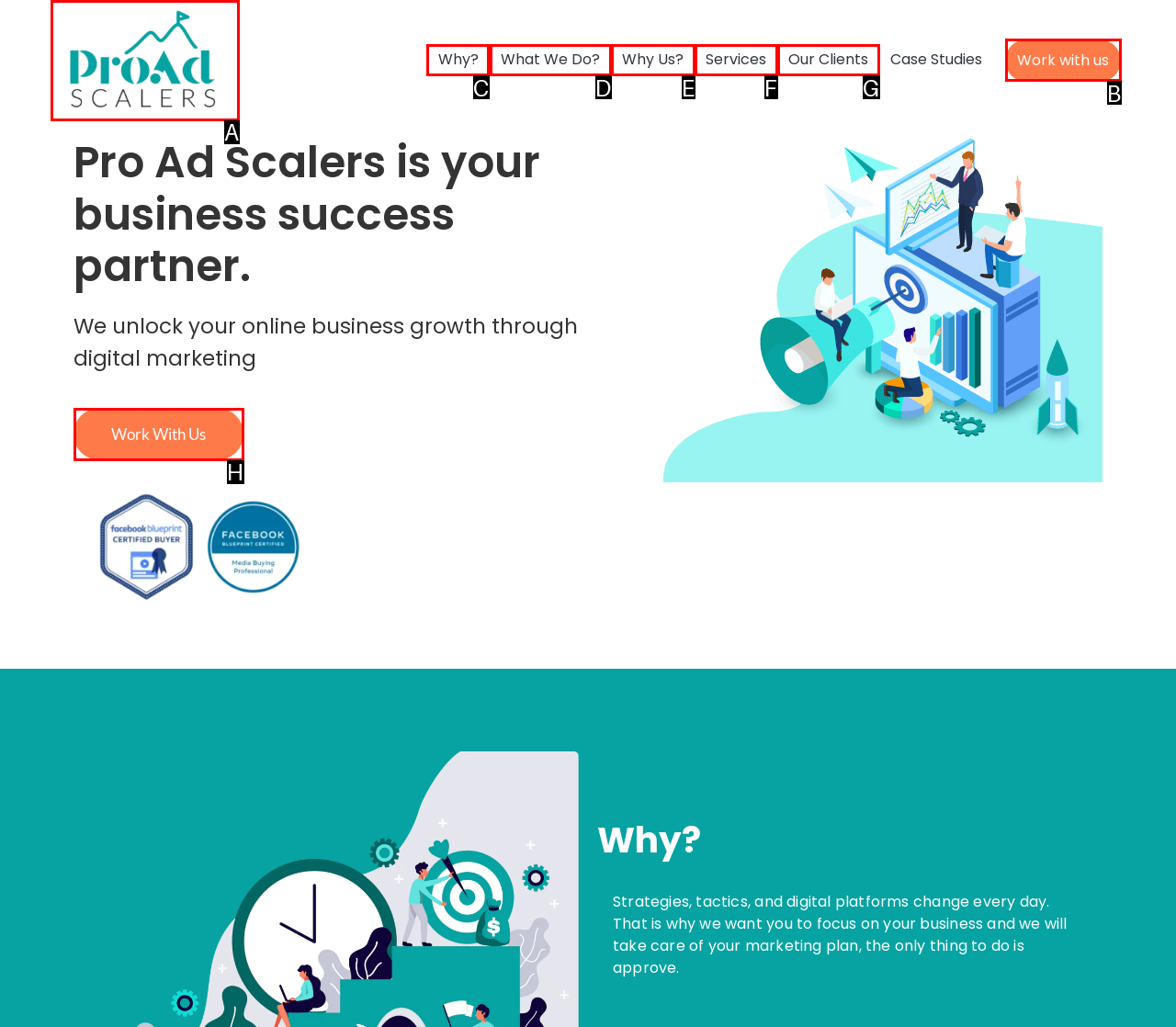Specify which HTML element I should click to complete this instruction: Click on the 'Why?' menu item Answer with the letter of the relevant option.

C